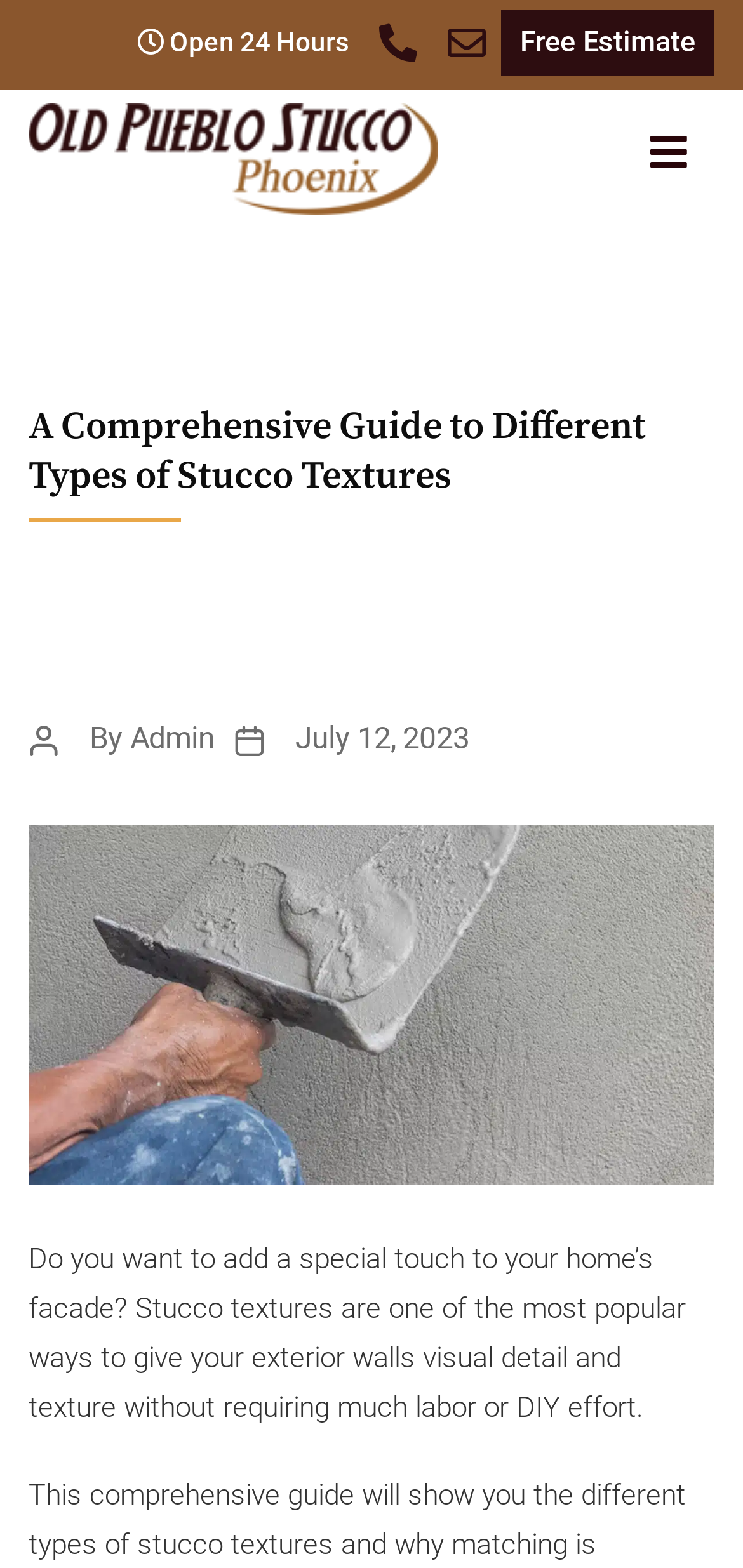Answer briefly with one word or phrase:
Is there a menu button on the top right?

Yes